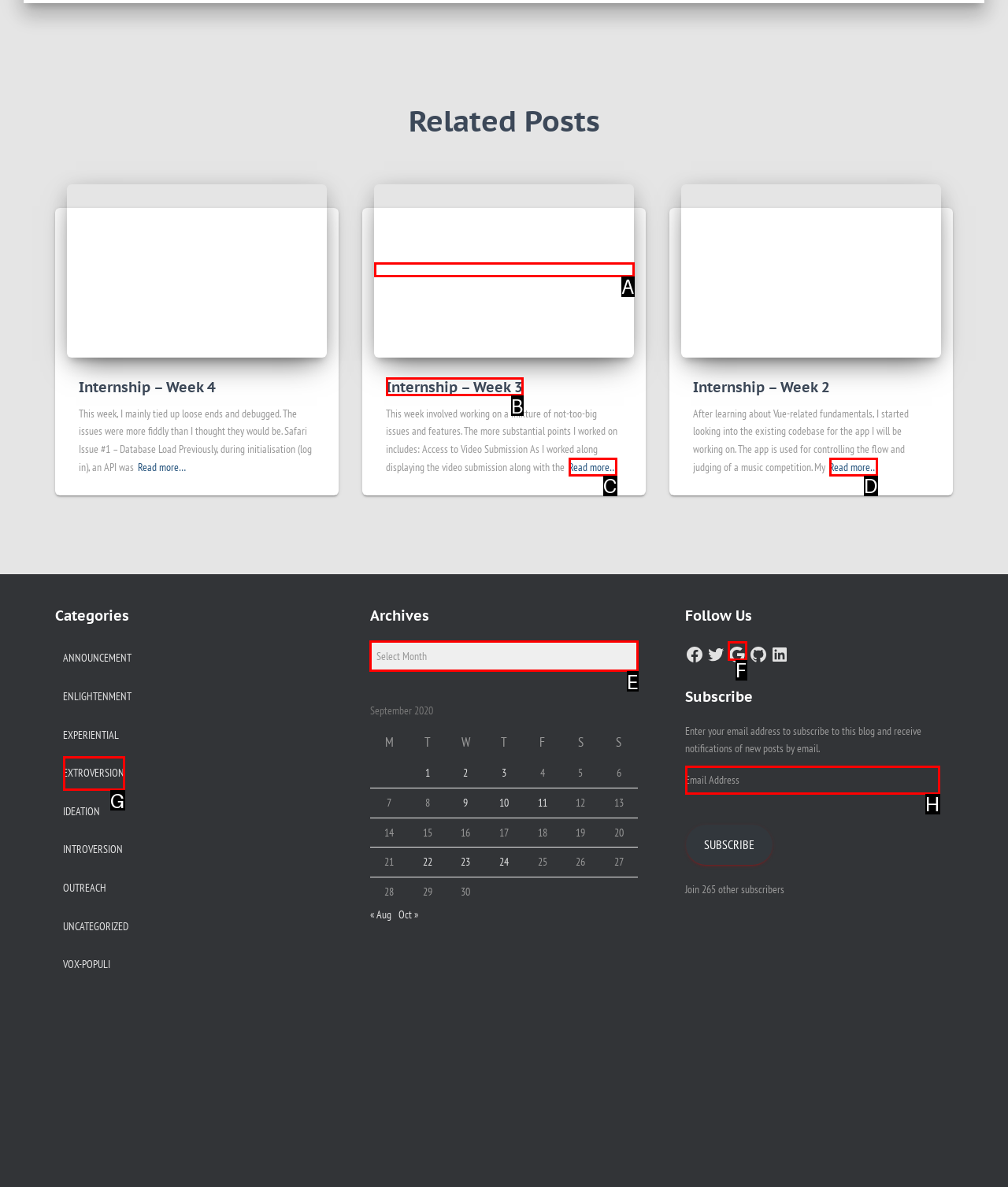Decide which letter you need to select to fulfill the task: Select 'September 2020' from archives
Answer with the letter that matches the correct option directly.

E